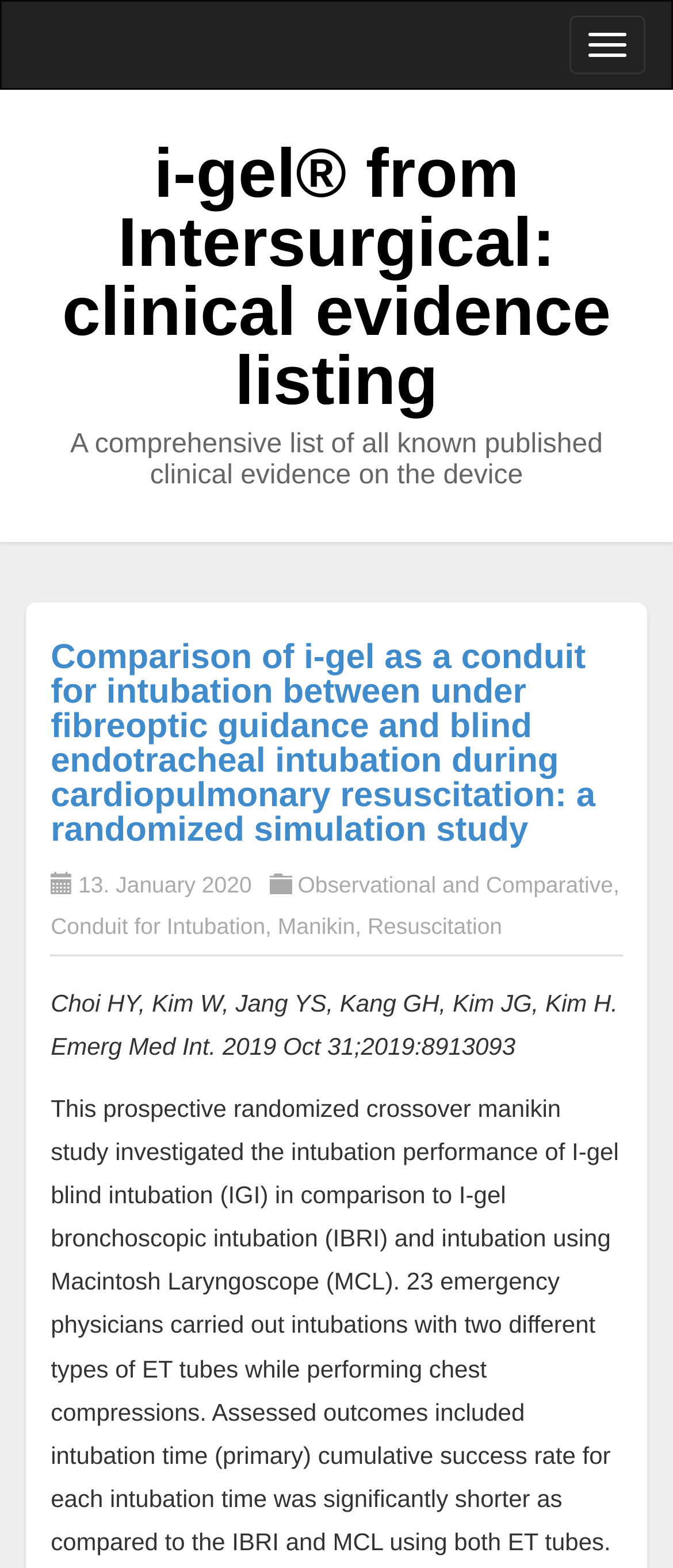What is the study type of the first listed clinical evidence?
Please elaborate on the answer to the question with detailed information.

The first listed clinical evidence has a heading 'Comparison of i-gel as a conduit for intubation between under fibreoptic guidance and blind endotracheal intubation during cardiopulmonary resuscitation: a randomized simulation study', so the study type is a randomized simulation study.